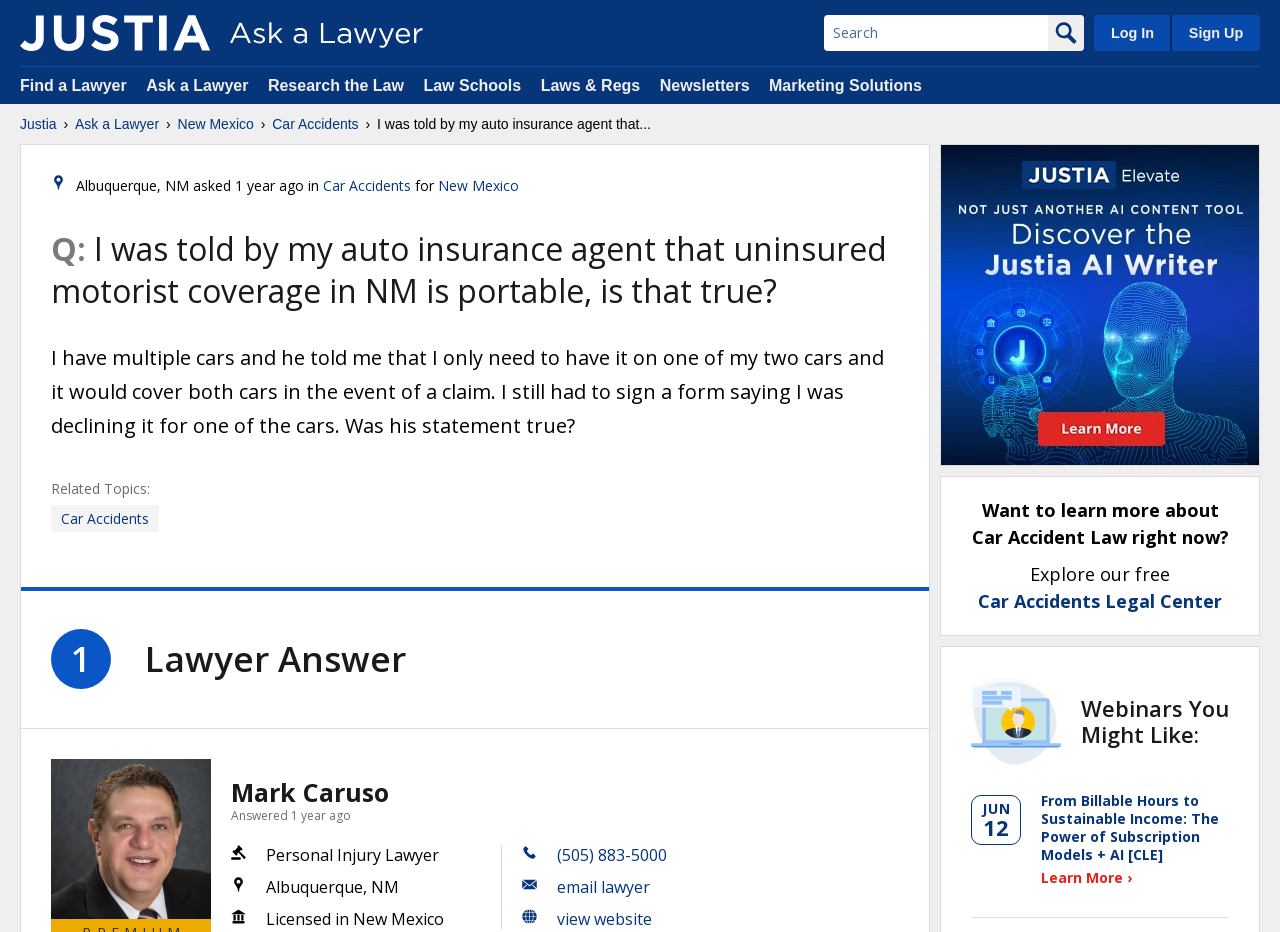Analyze the image and deliver a detailed answer to the question: How many cars does the person asking the question have?

The person asking the question has two cars, as mentioned in the text 'I have multiple cars and he told me that I only need to have it on one of my two cars and it would cover both cars in the event of a claim'.